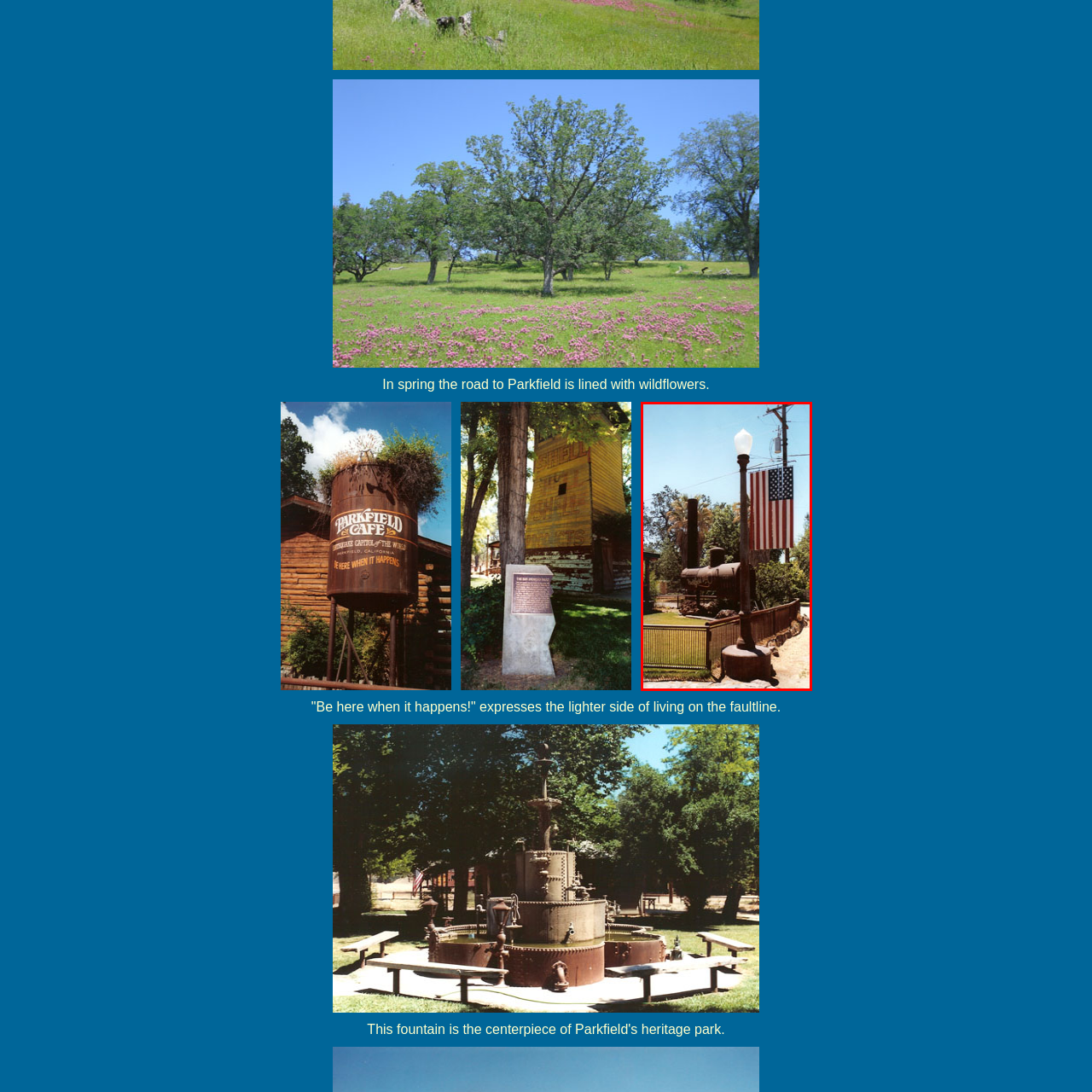Observe the image confined by the red frame and answer the question with a single word or phrase:
What is the dominant color of the backdrop?

Green